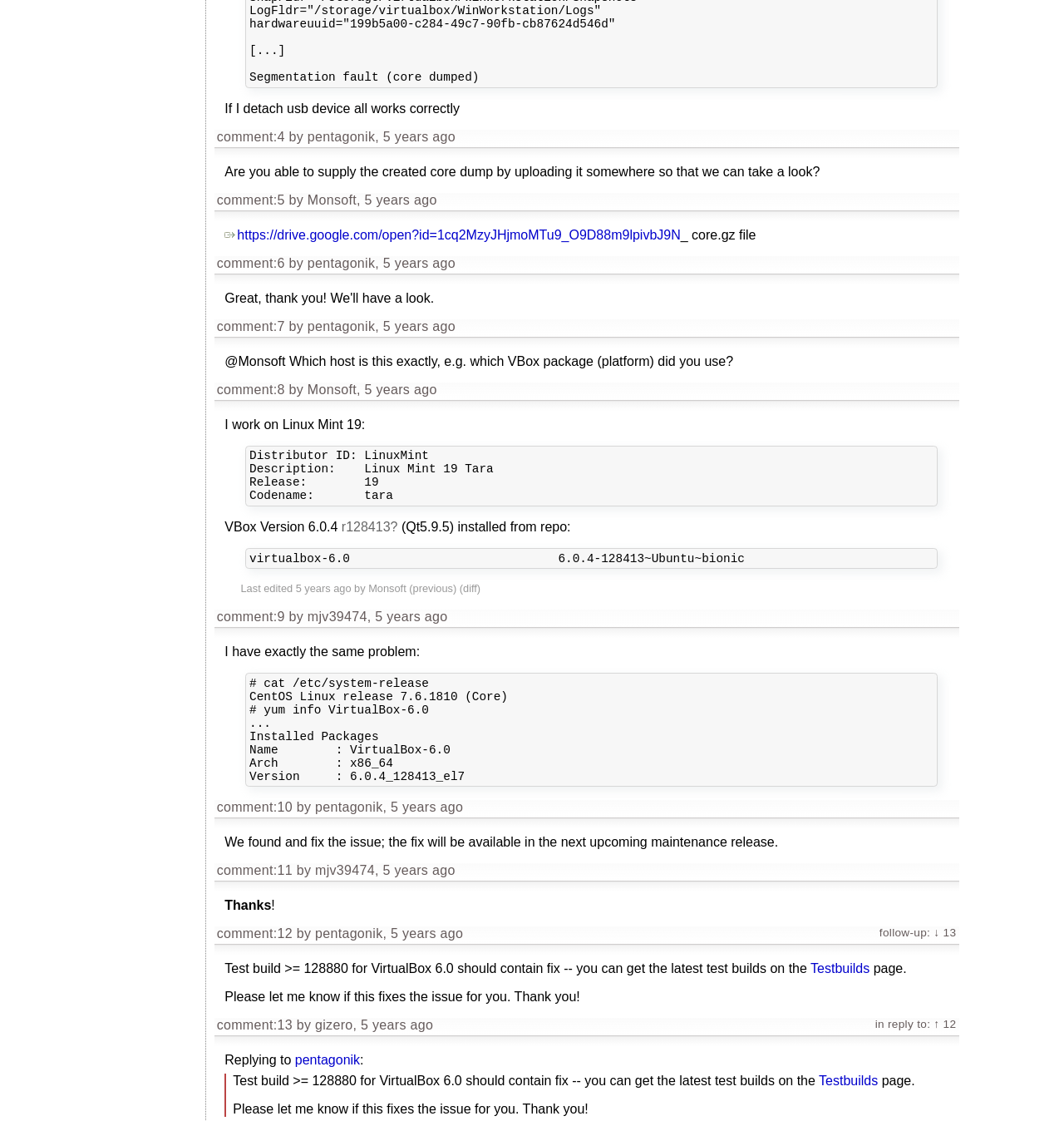Give the bounding box coordinates for the element described as: "5 years ago".

[0.367, 0.714, 0.435, 0.727]